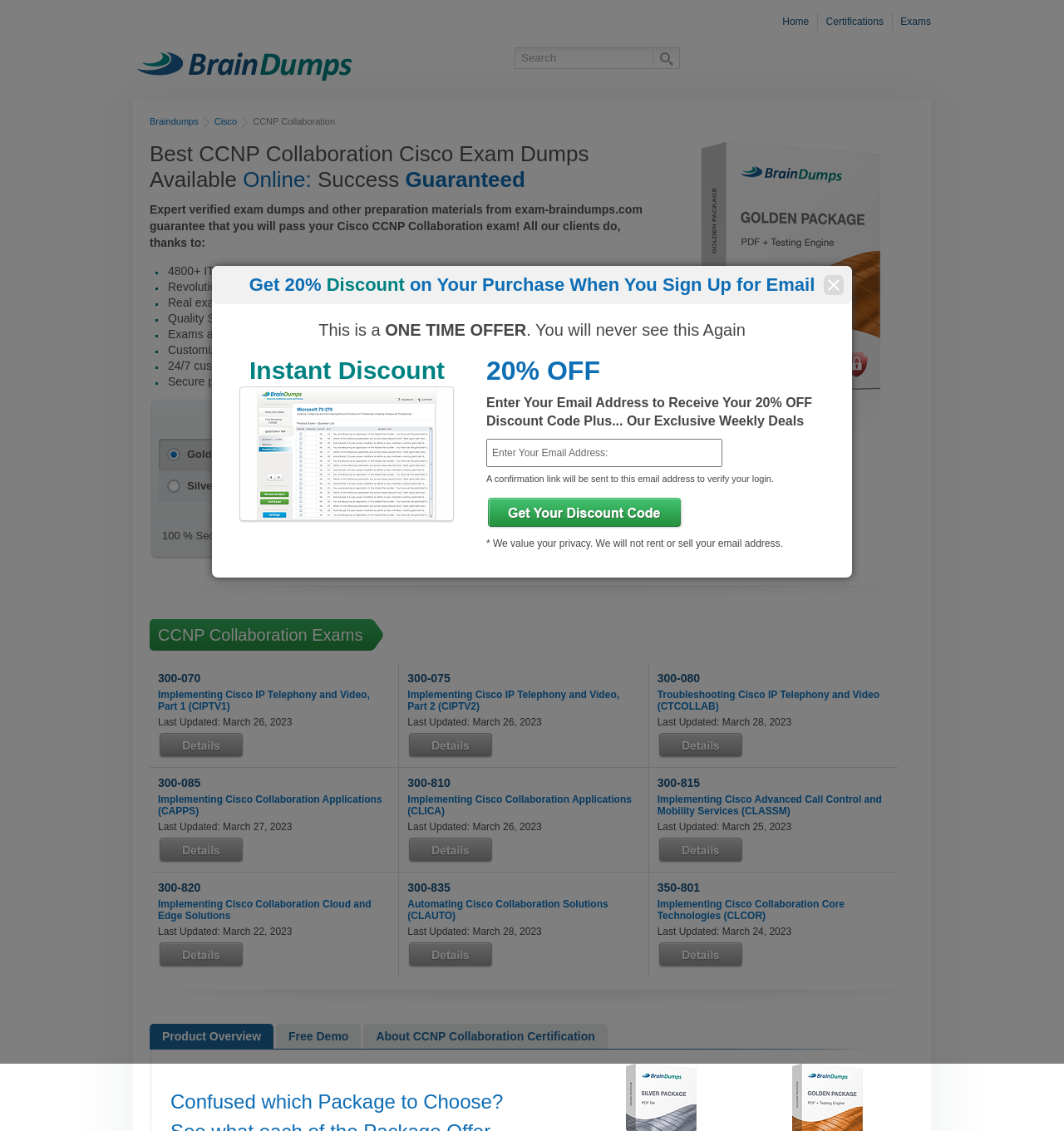Can you show the bounding box coordinates of the region to click on to complete the task described in the instruction: "Go to the 'realdrseattle®' website"?

None